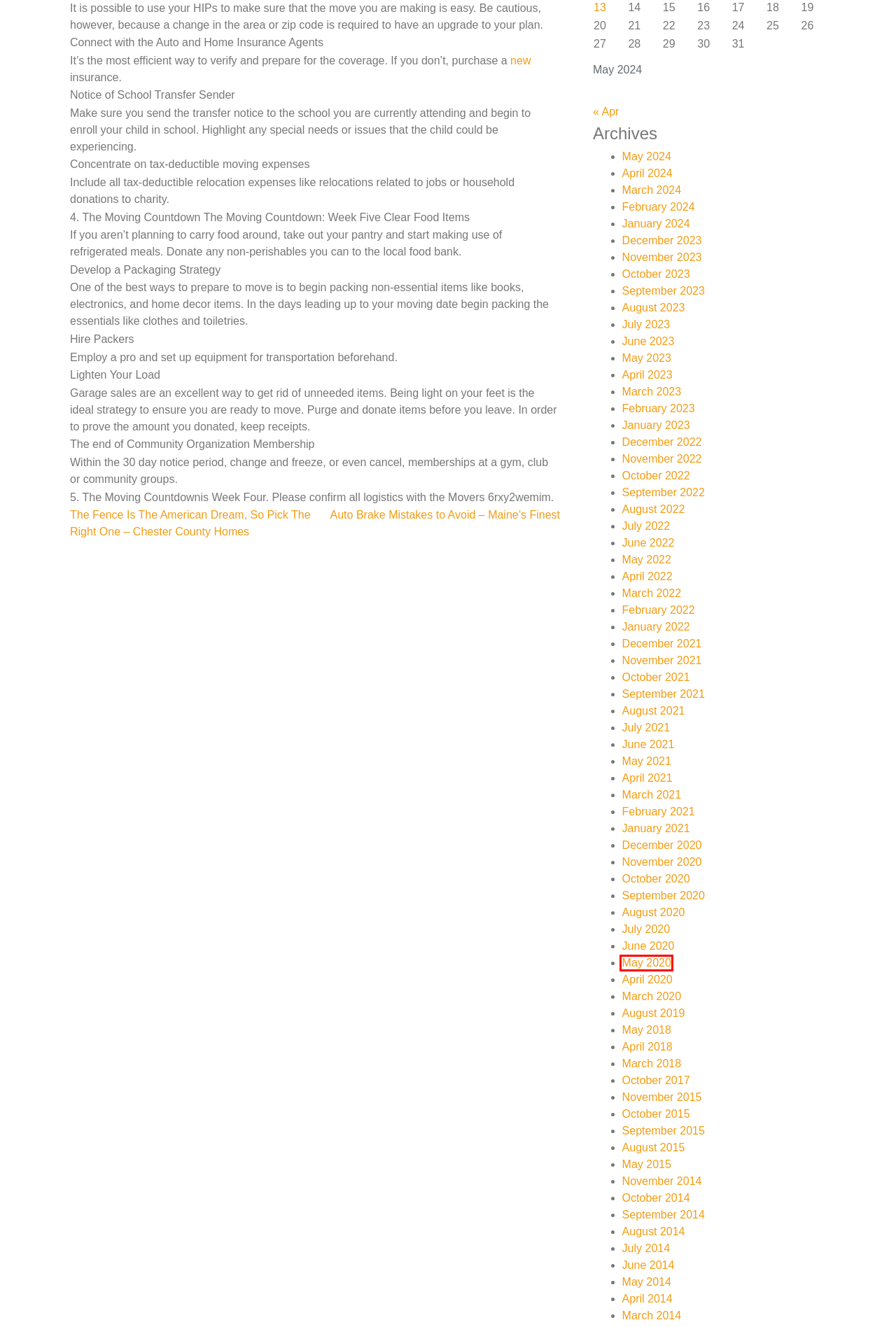A screenshot of a webpage is given, marked with a red bounding box around a UI element. Please select the most appropriate webpage description that fits the new page after clicking the highlighted element. Here are the candidates:
A. May 2020 - RSS Feed List
B. September 2021 - RSS Feed List
C. Auto Brake Mistakes to Avoid - Maine's Finest - RSS Feed List
D. January 2022 - RSS Feed List
E. August 2014 - RSS Feed List
F. December 2022 - RSS Feed List
G. January 2023 - RSS Feed List
H. Follow This Checklist for The Best Way to Prepare To Move With Your Family - Family Issues

A